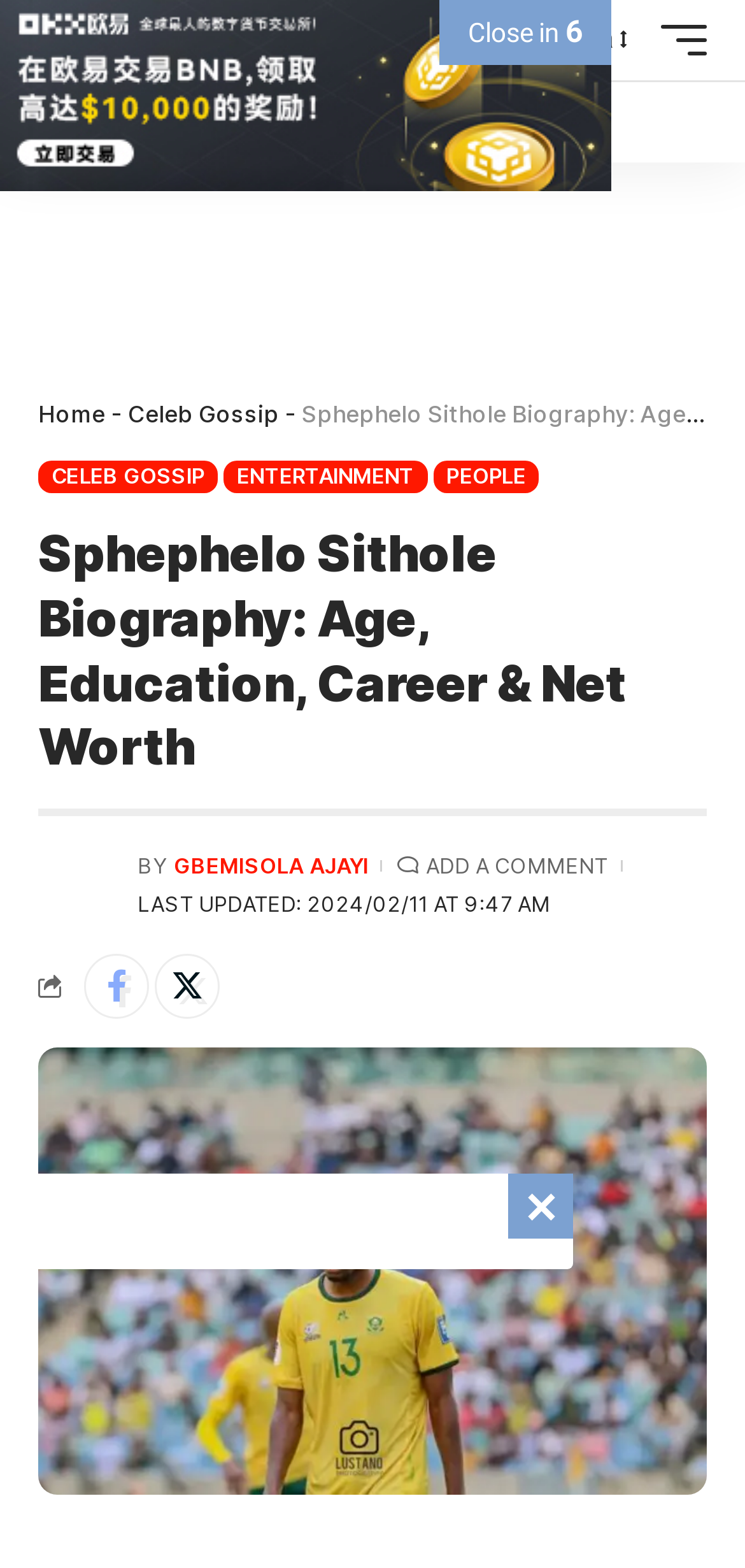Can you specify the bounding box coordinates for the region that should be clicked to fulfill this instruction: "Go to the Home page".

[0.0, 0.052, 0.184, 0.104]